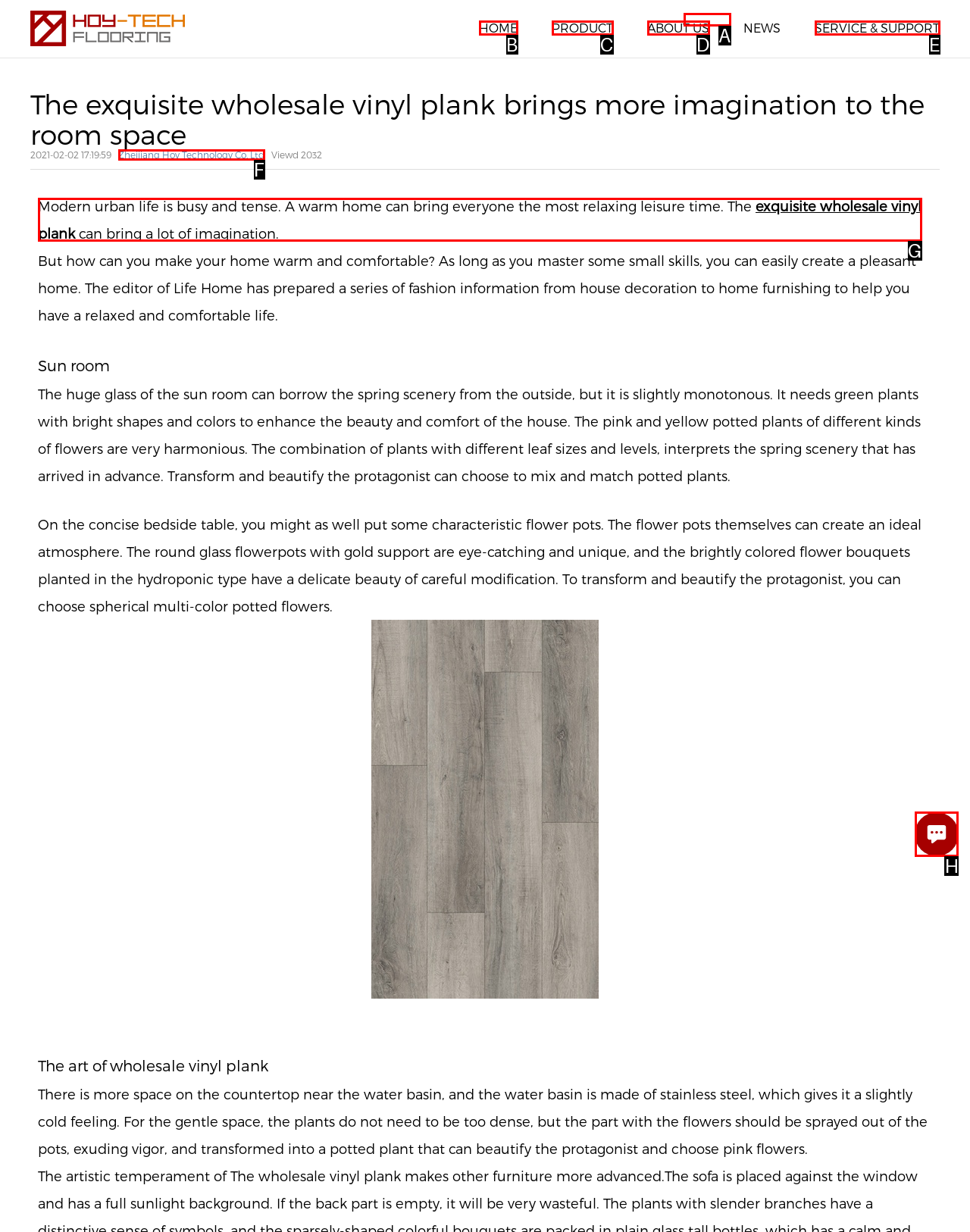What letter corresponds to the UI element to complete this task: Contact us
Answer directly with the letter.

H